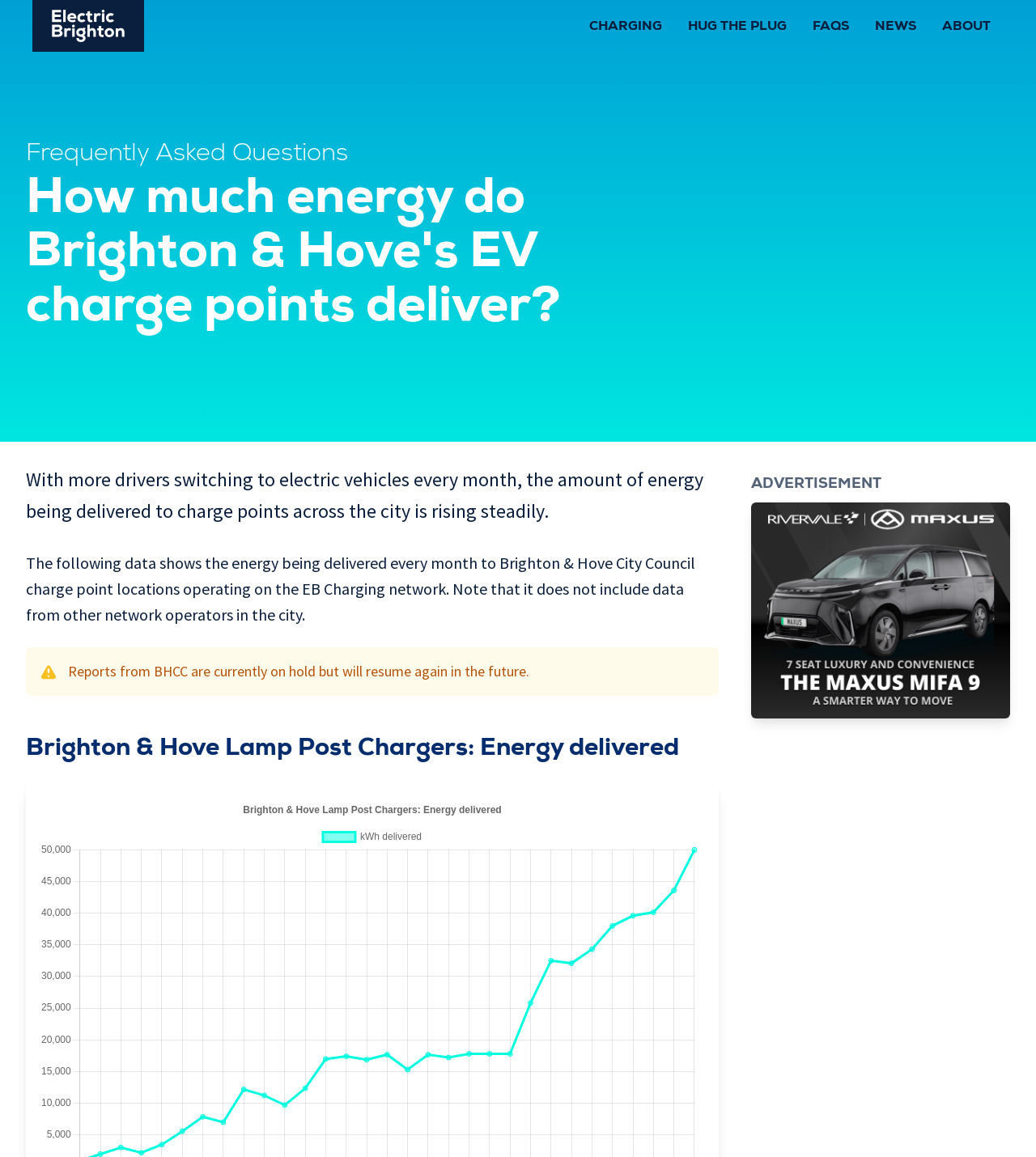Use the details in the image to answer the question thoroughly: 
Is data from other network operators included?

According to the webpage, the data shown only includes charge point locations operating on the EB Charging network, and does not include data from other network operators in the city, as stated in the text 'Note that it does not include data from other network operators in the city'.